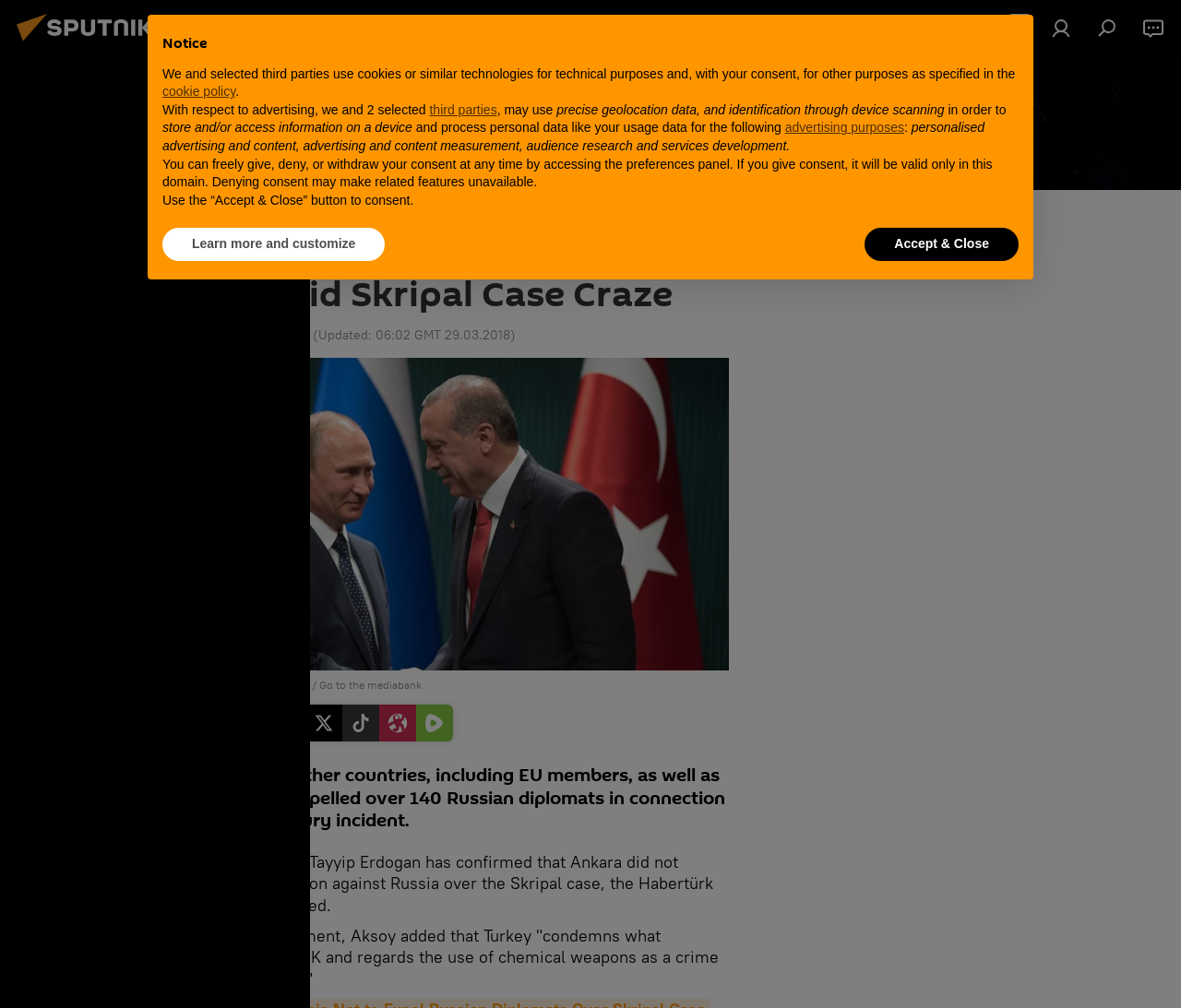Who is the Turkish President mentioned in the article?
Please respond to the question thoroughly and include all relevant details.

The Turkish President mentioned in the article can be determined by reading the static text 'Turkish President Tayyip Erdogan has confirmed that Ankara did not intend to take action against Russia over the Skripal case...' which explicitly mentions the name of the Turkish President.